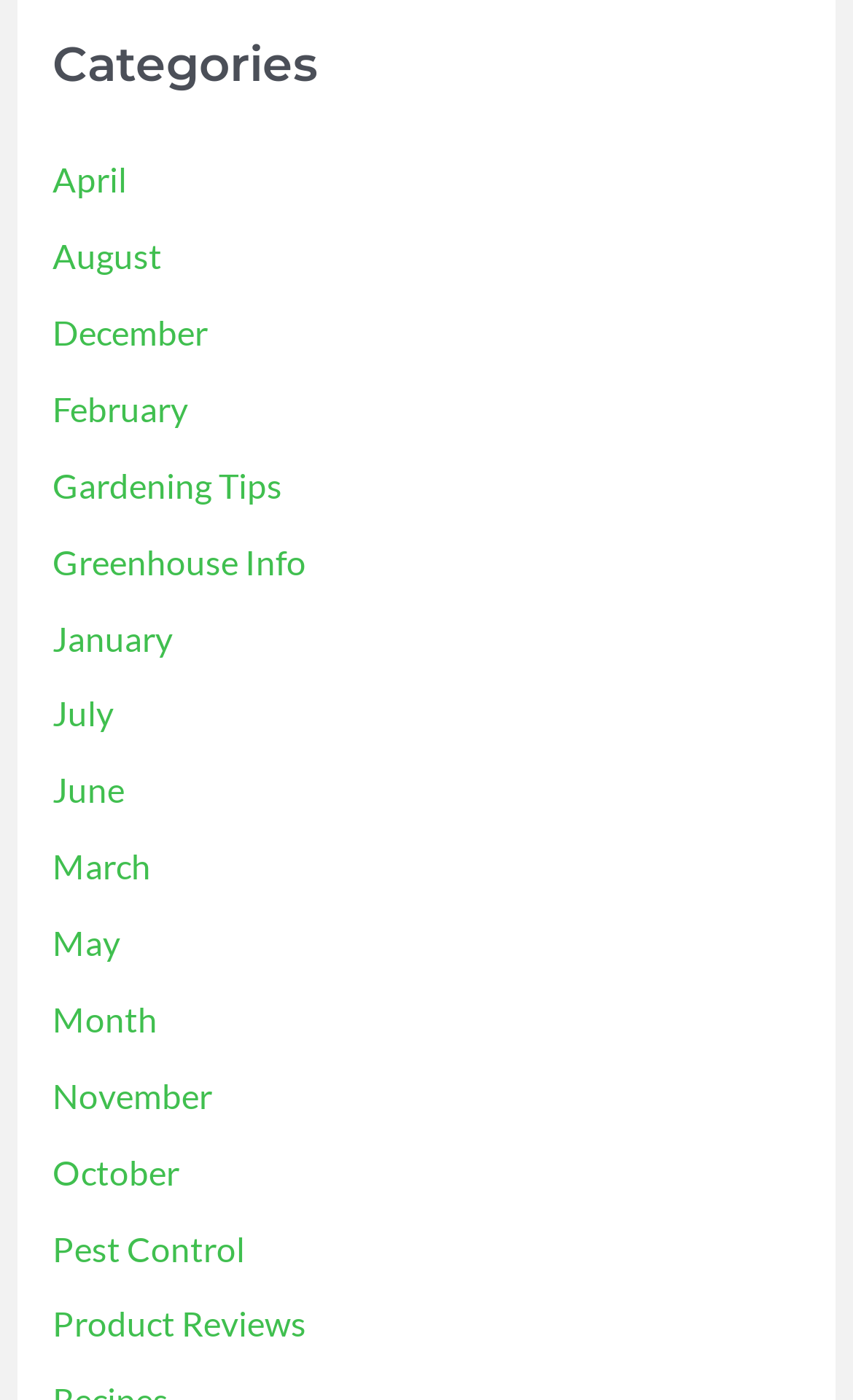Identify the bounding box coordinates for the element you need to click to achieve the following task: "view April category". Provide the bounding box coordinates as four float numbers between 0 and 1, in the form [left, top, right, bottom].

[0.061, 0.115, 0.148, 0.143]